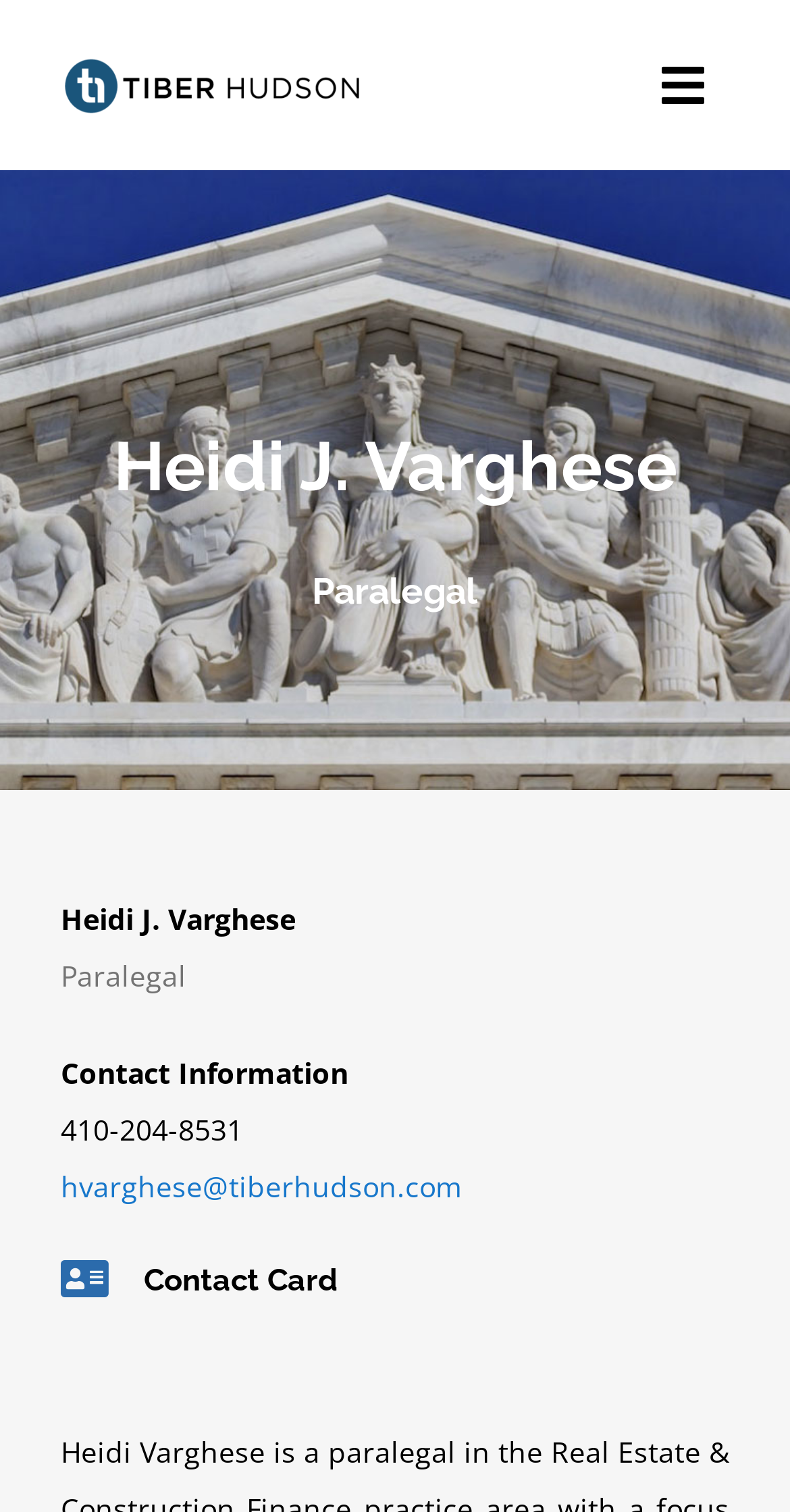What can be found in the 'Practice Areas' section?
Refer to the image and provide a one-word or short phrase answer.

Submenu